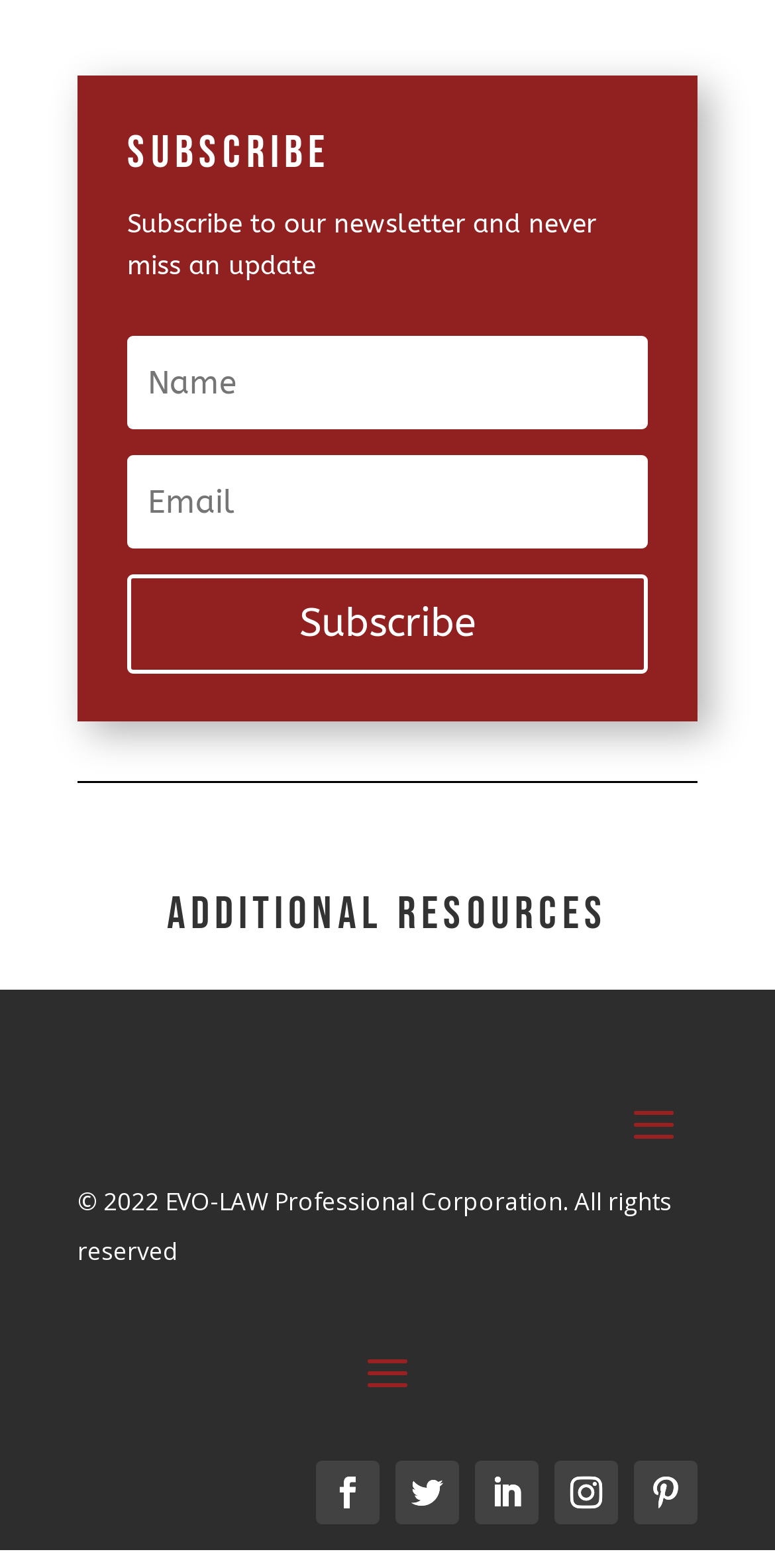Bounding box coordinates are to be given in the format (top-left x, top-left y, bottom-right x, bottom-right y). All values must be floating point numbers between 0 and 1. Provide the bounding box coordinate for the UI element described as: Follow

[0.408, 0.931, 0.49, 0.972]